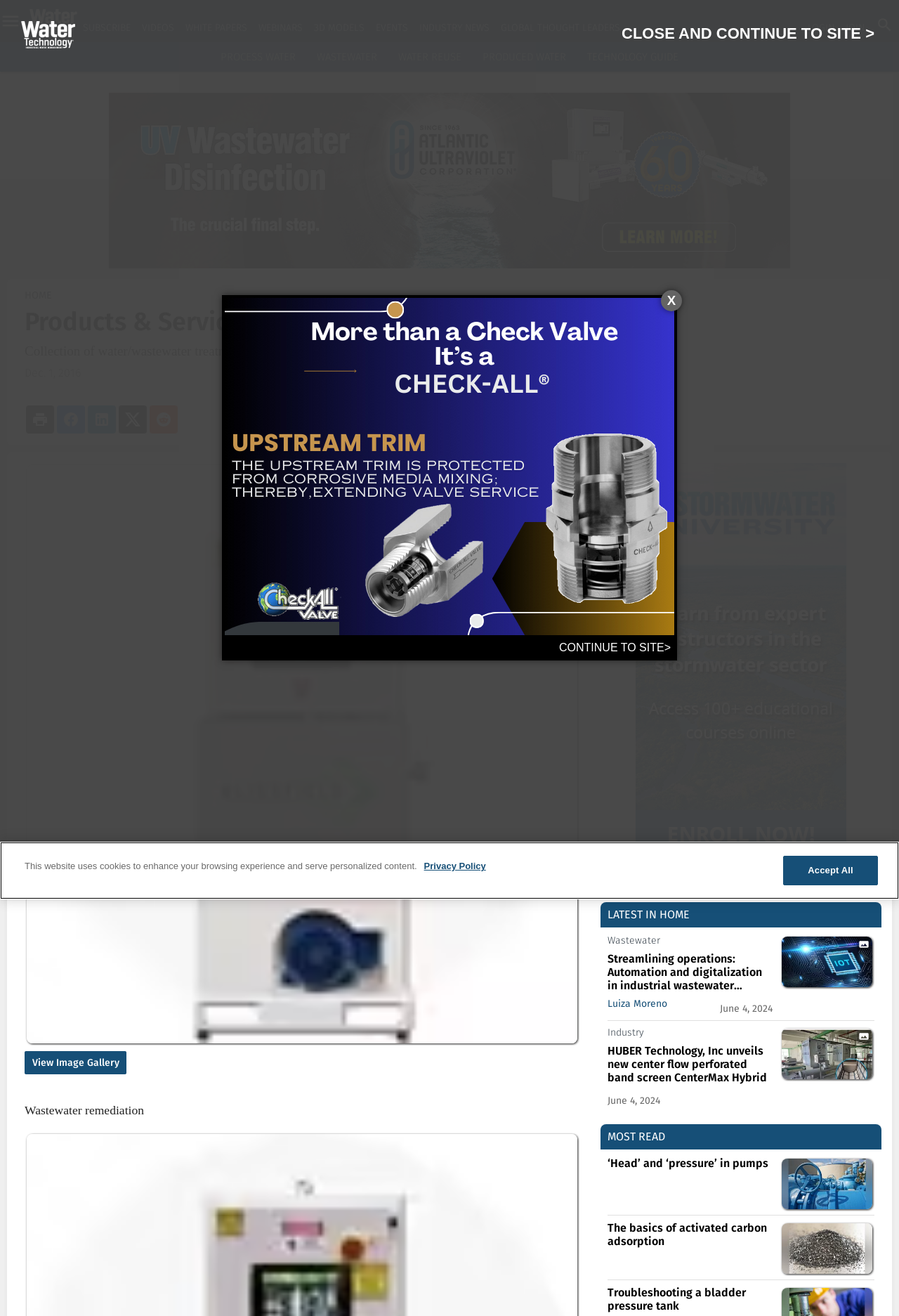What is the name of the company that unveiled a new center flow perforated band screen?
With the help of the image, please provide a detailed response to the question.

According to the news article, HUBER Technology, Inc unveiled a new center flow perforated band screen called CenterMax Hybrid.